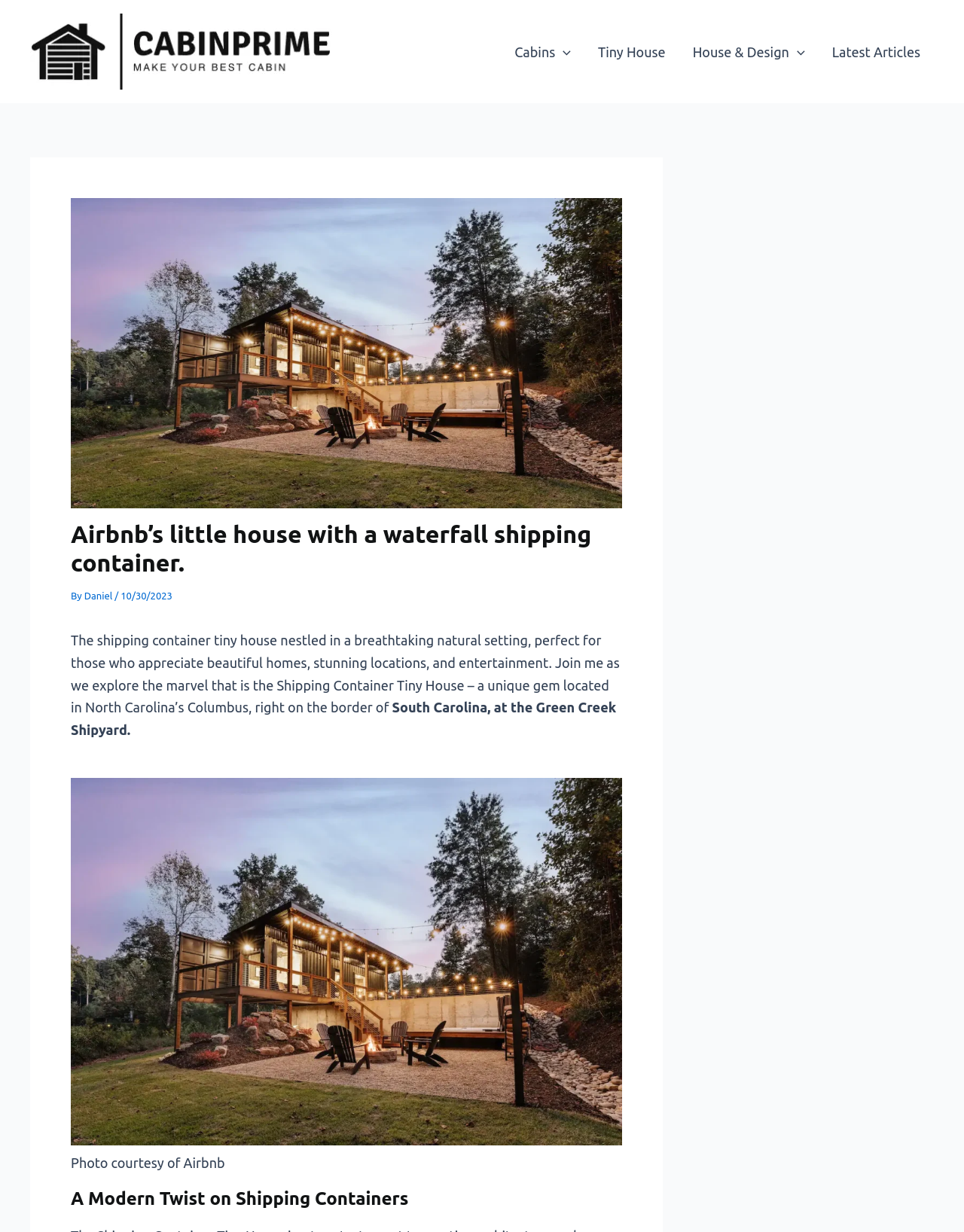What is the author's name of this article?
From the image, provide a succinct answer in one word or a short phrase.

Daniel